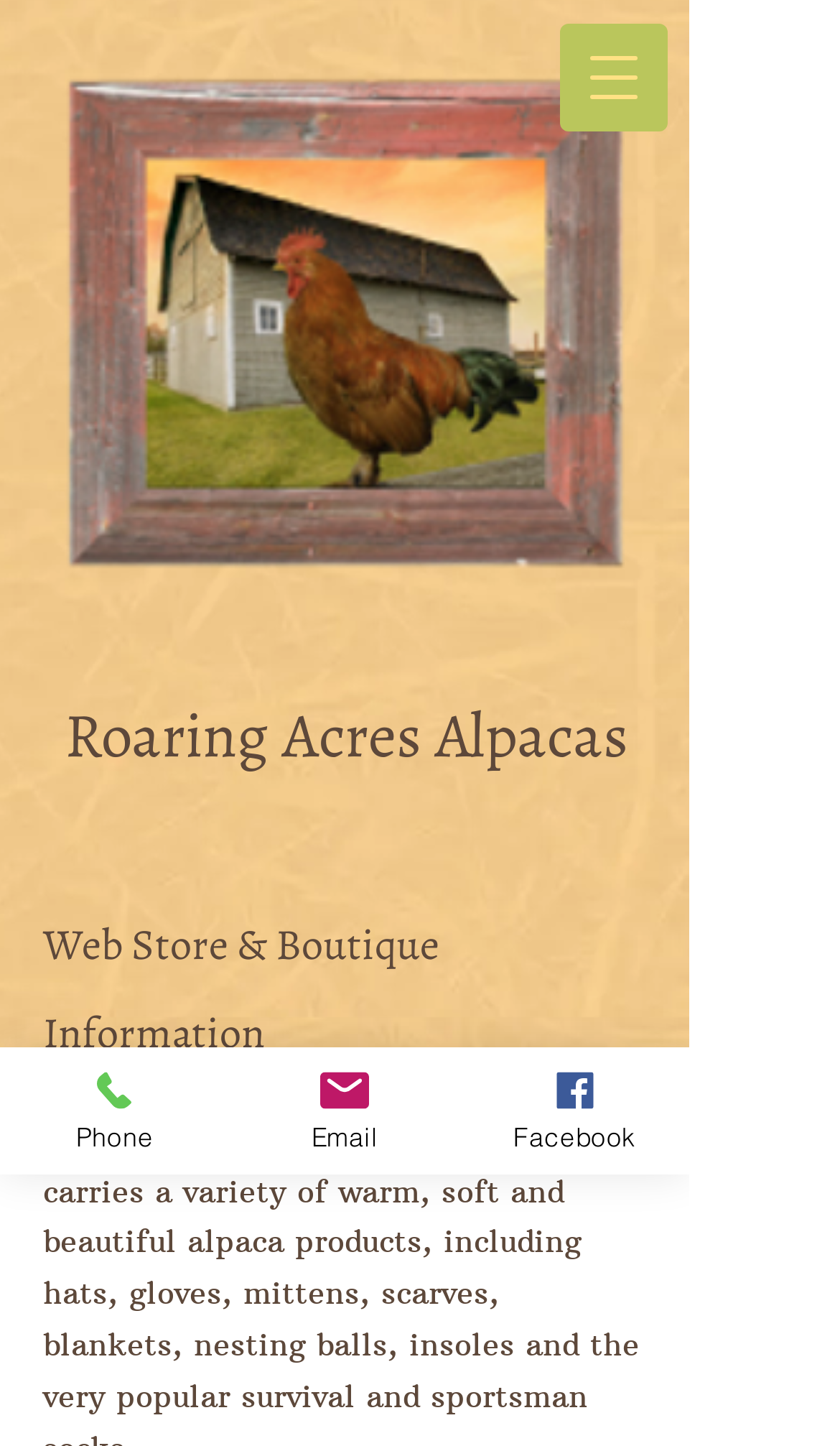From the details in the image, provide a thorough response to the question: How many contact methods are provided?

There are three contact methods provided: 'Phone', 'Email', and 'Facebook', each represented by a link element with accompanying images.